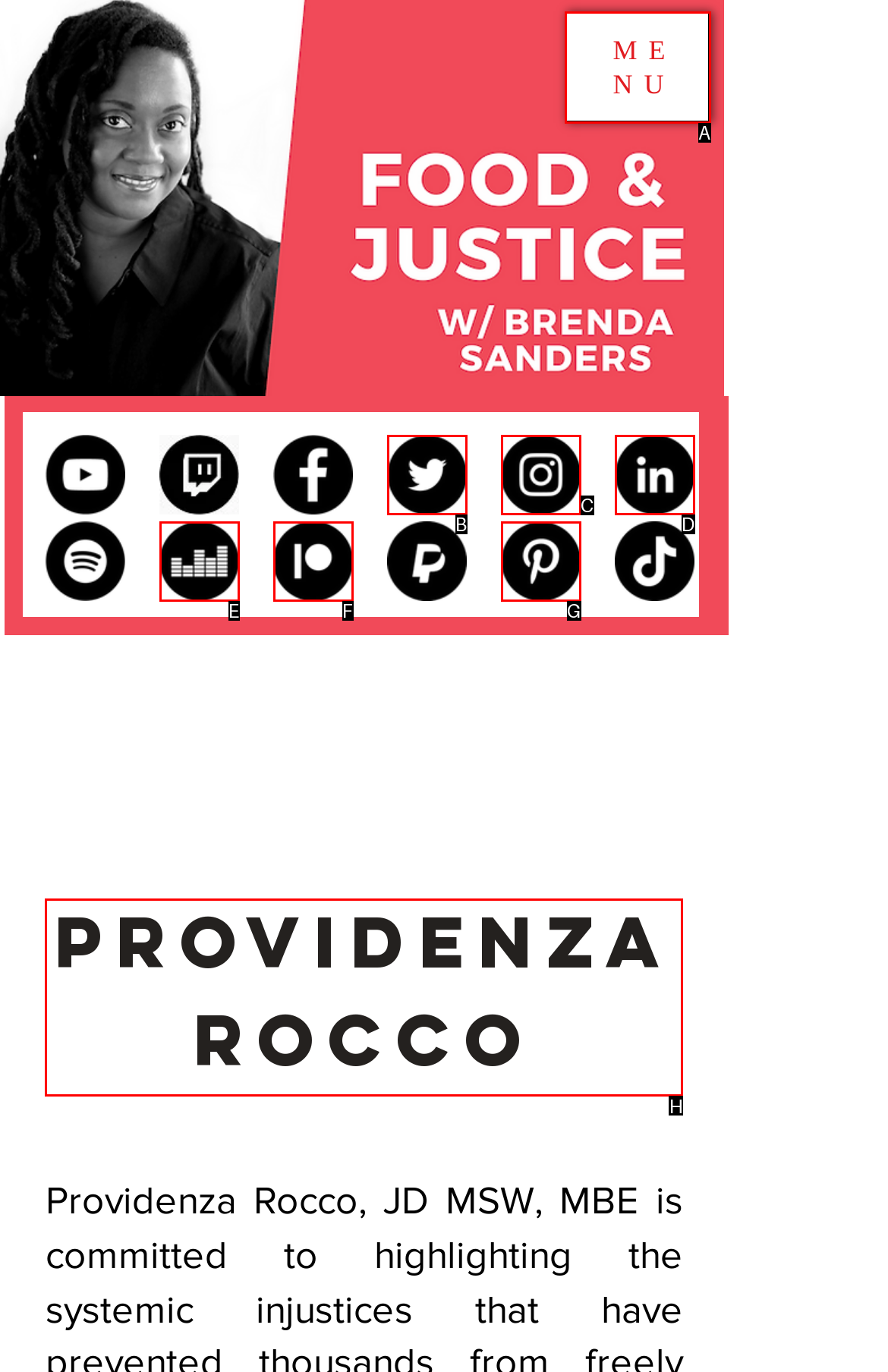Choose the HTML element you need to click to achieve the following task: Check out Providenza Rocco's heading
Respond with the letter of the selected option from the given choices directly.

H